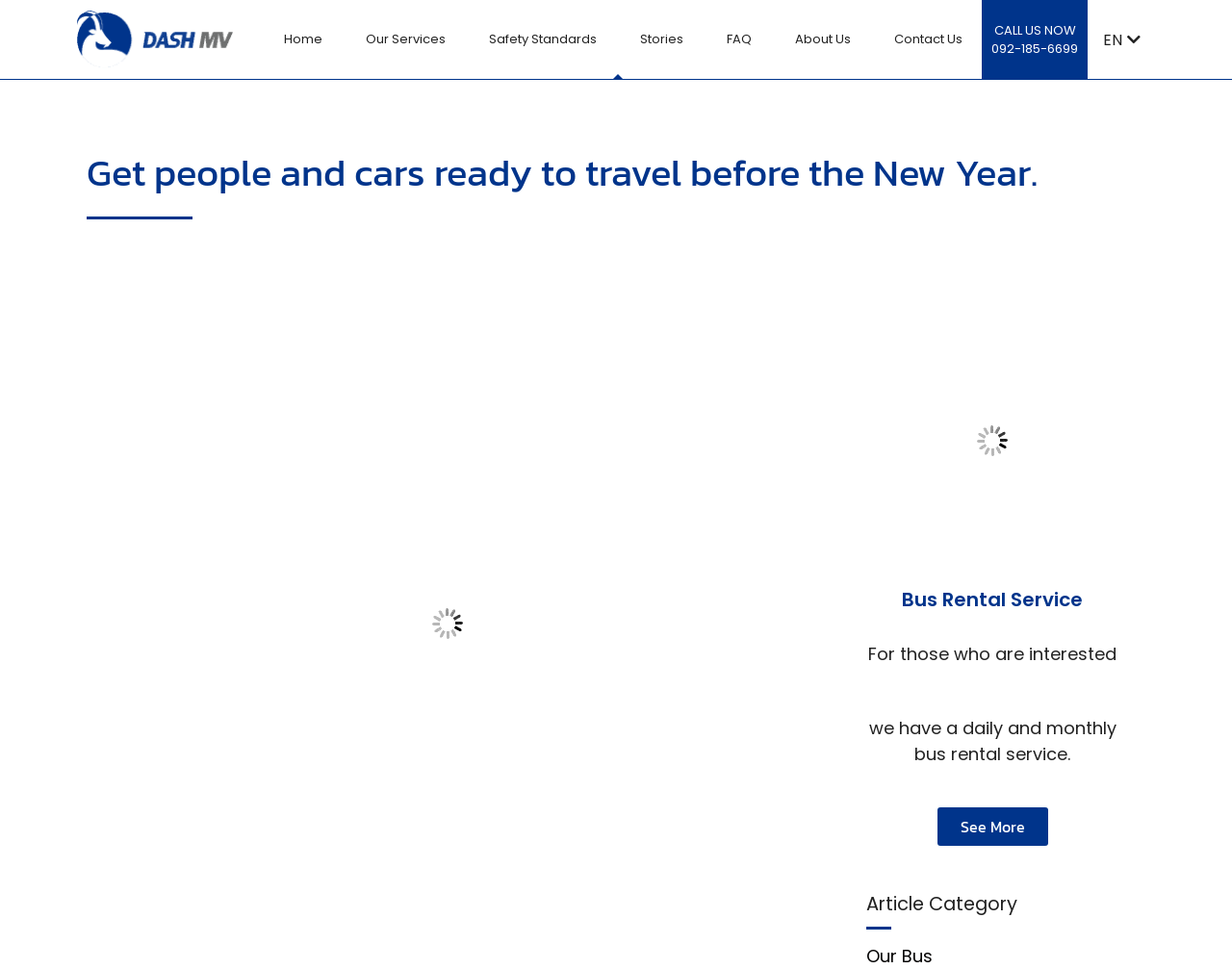Determine the bounding box coordinates for the clickable element to execute this instruction: "Learn about Safety Standards". Provide the coordinates as four float numbers between 0 and 1, i.e., [left, top, right, bottom].

[0.389, 0.0, 0.492, 0.081]